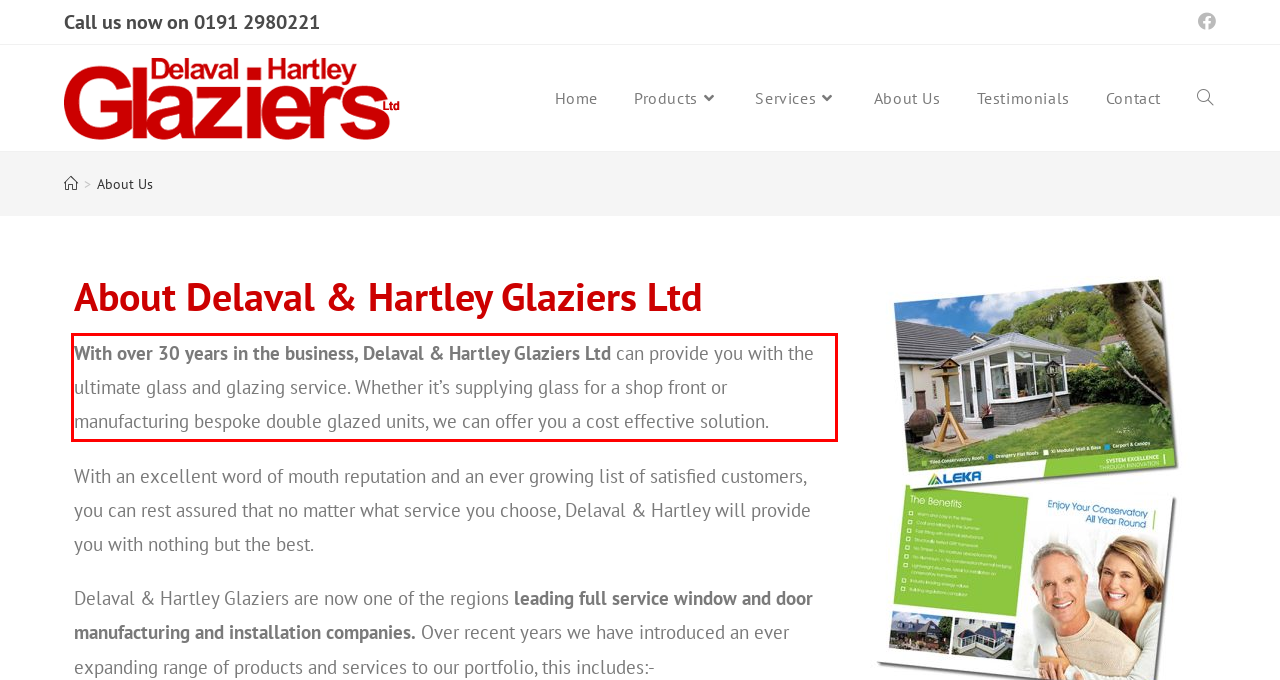From the given screenshot of a webpage, identify the red bounding box and extract the text content within it.

With over 30 years in the business, Delaval & Hartley Glaziers Ltd can provide you with the ultimate glass and glazing service. Whether it’s supplying glass for a shop front or manufacturing bespoke double glazed units, we can offer you a cost effective solution.